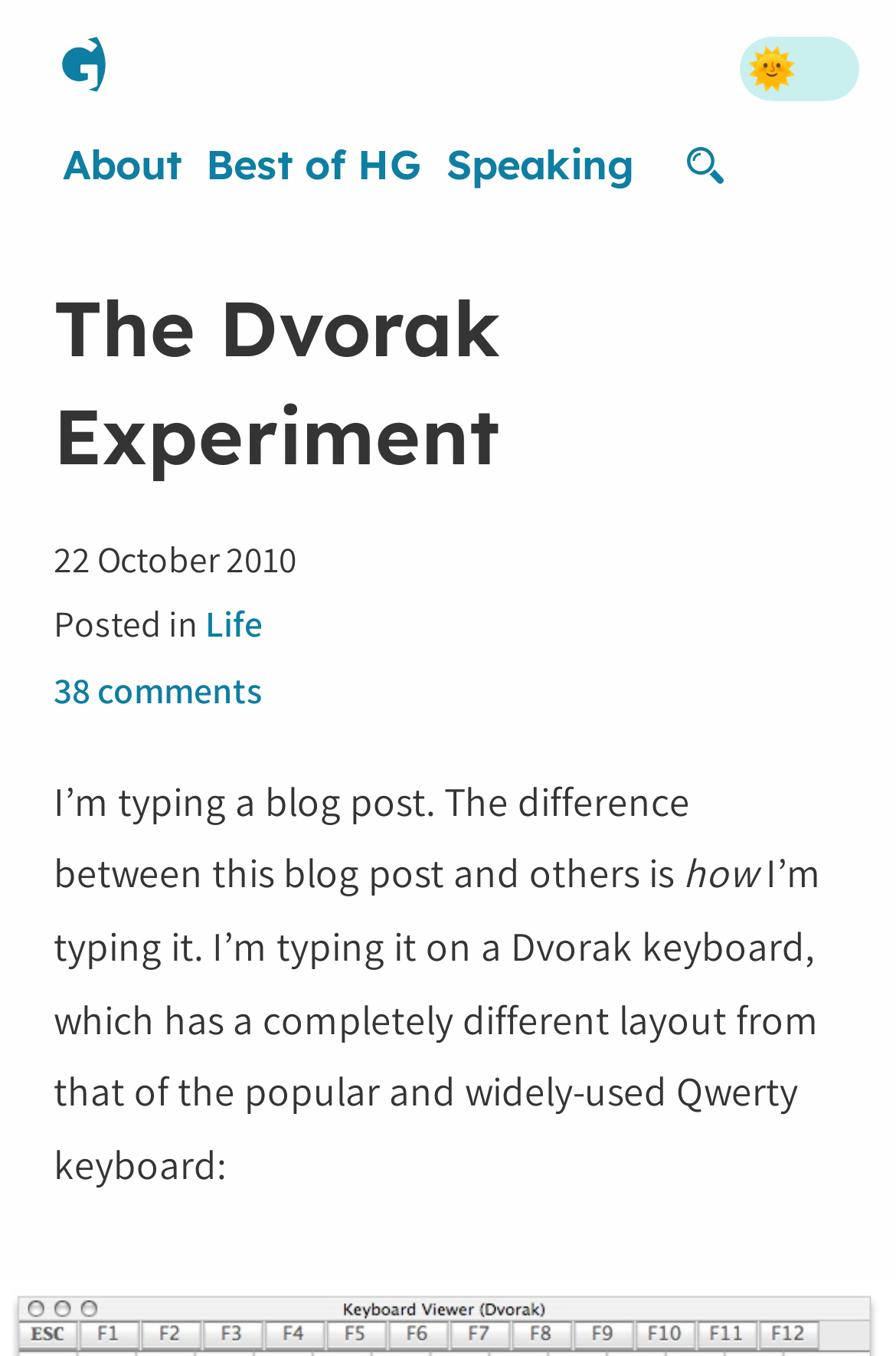Identify the bounding box coordinates of the element to click to follow this instruction: 'Click the 'Search' button'. Ensure the coordinates are four float values between 0 and 1, provided as [left, top, right, bottom].

[0.672, 0.081, 0.936, 0.156]